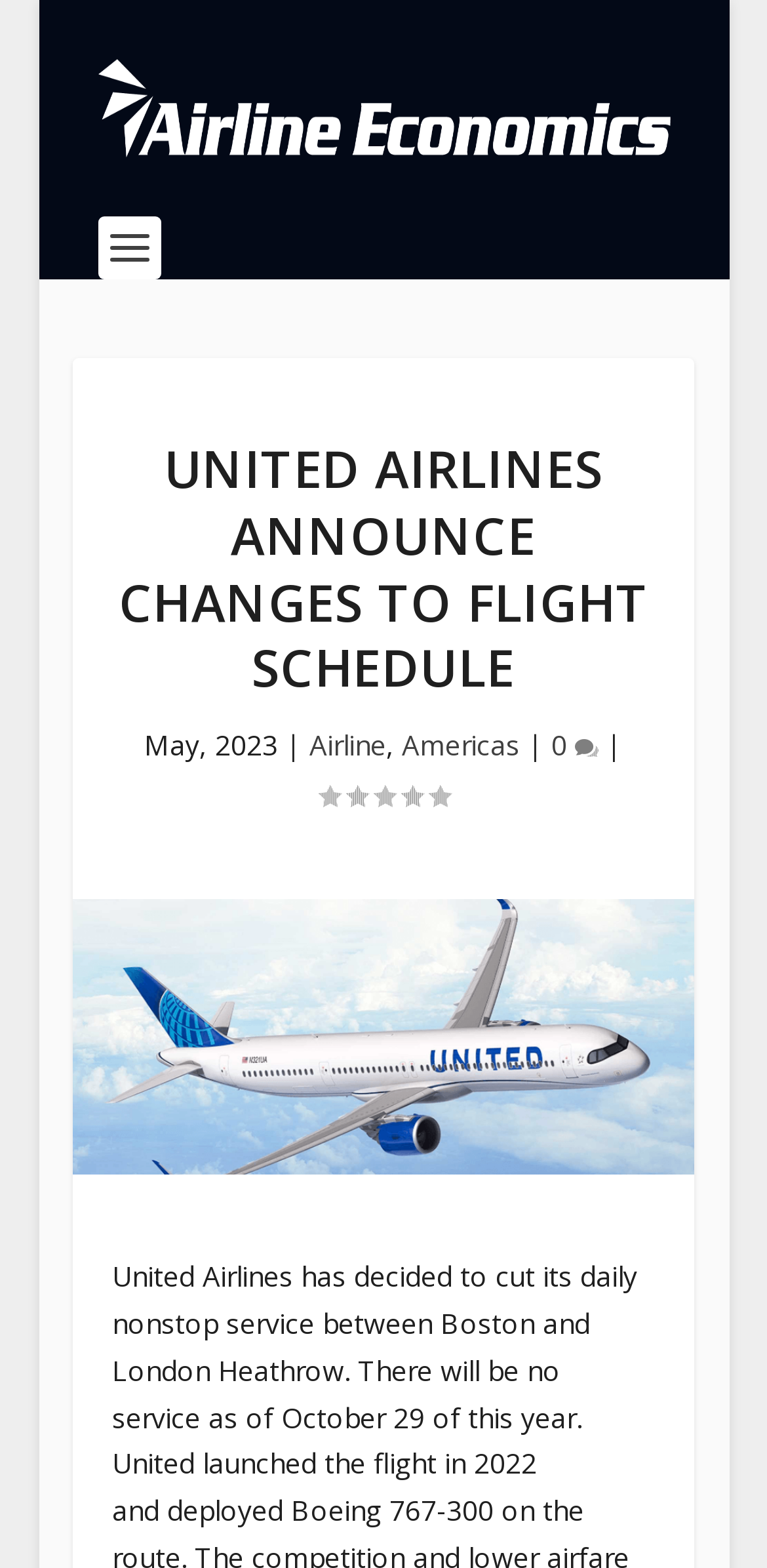What is the category of the news article?
Kindly offer a detailed explanation using the data available in the image.

I determined the category of the news article by examining the link elements below the main heading, and found that one of them has the text content 'Airline', which suggests that this is the category of the news article.